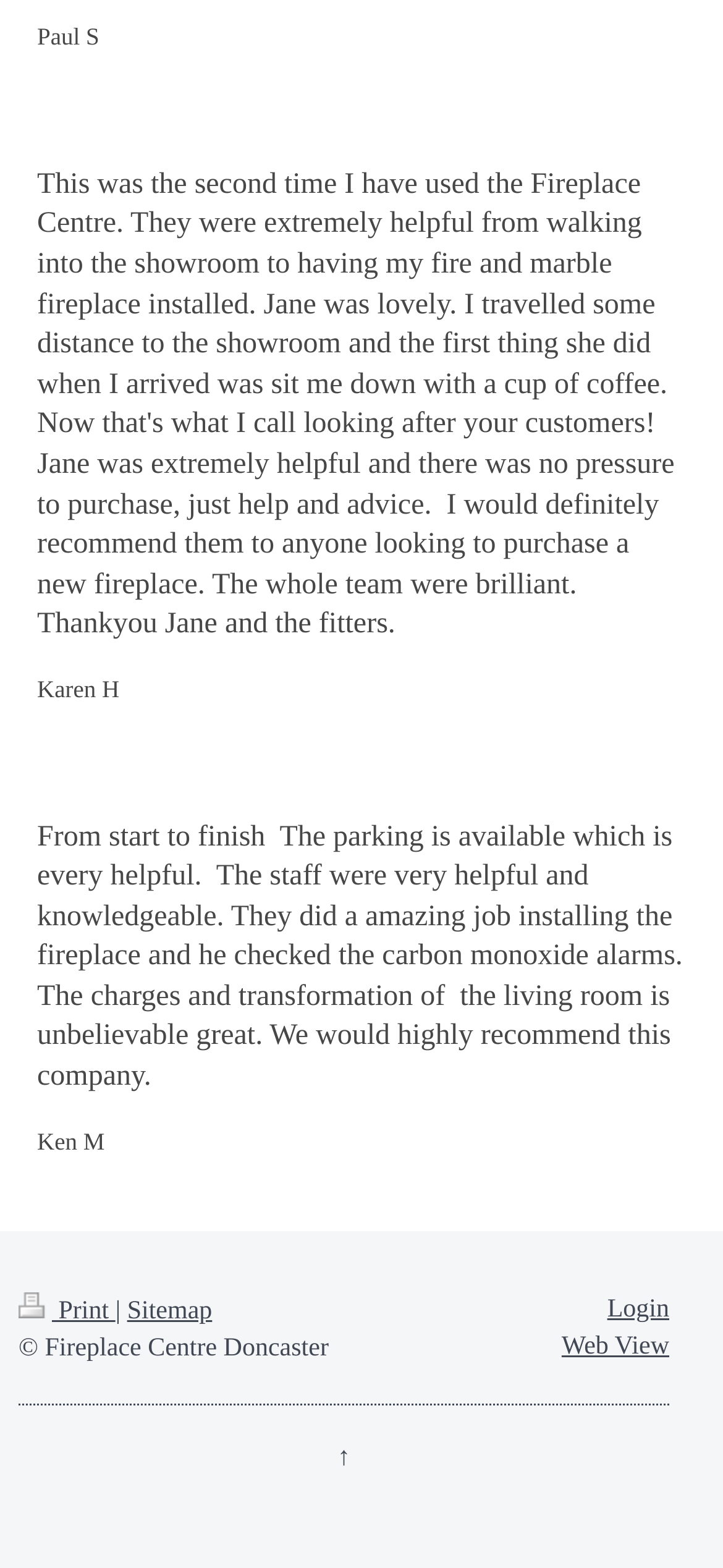Provide a short, one-word or phrase answer to the question below:
Is there a login feature?

Yes